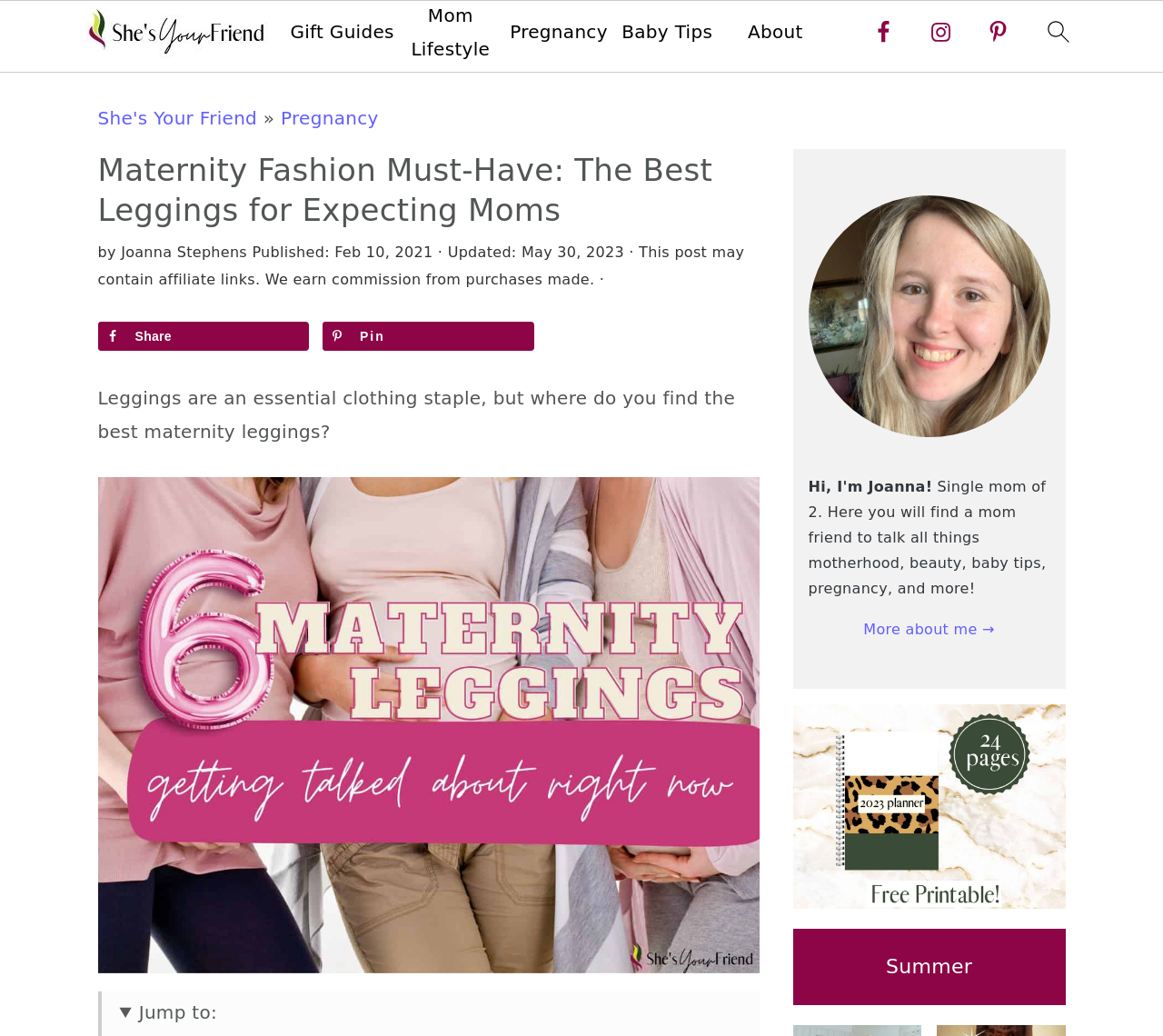Please identify the bounding box coordinates of the area I need to click to accomplish the following instruction: "Save to Pinterest".

[0.277, 0.31, 0.459, 0.338]